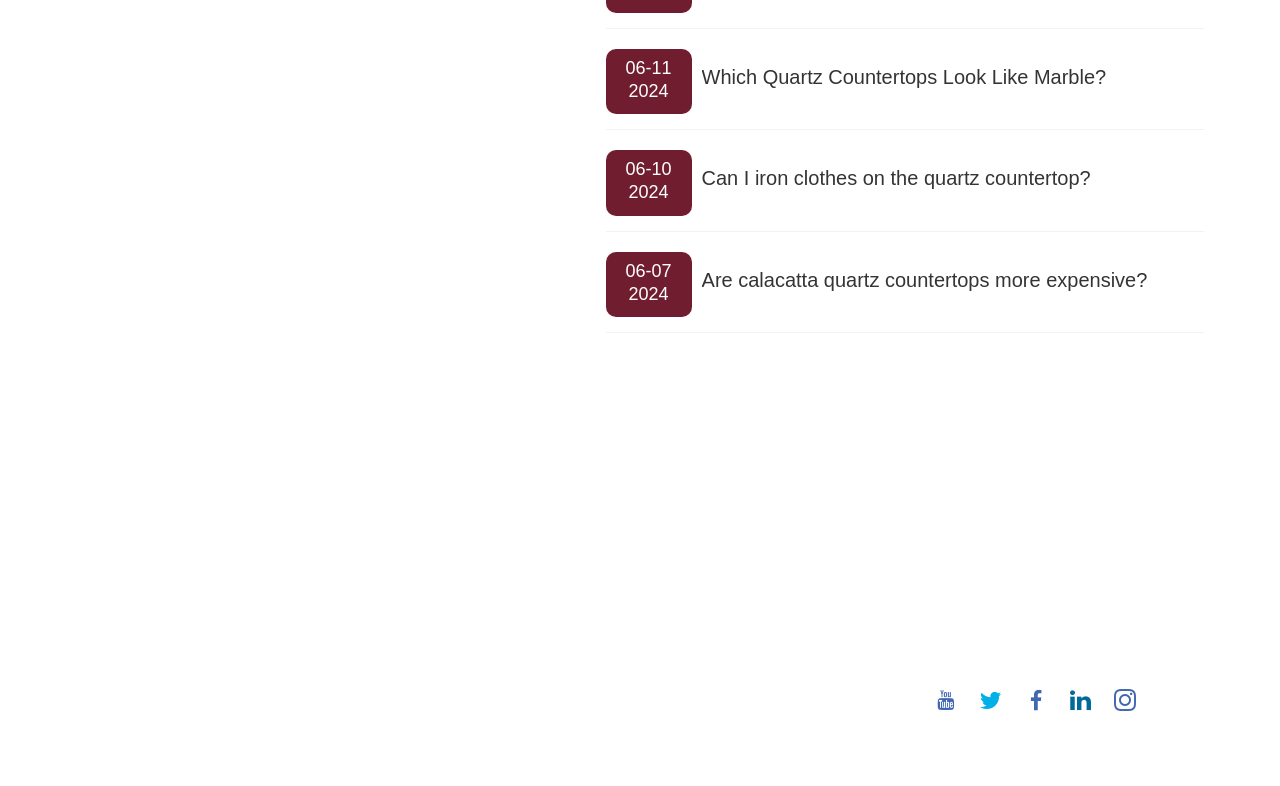Identify the coordinates of the bounding box for the element that must be clicked to accomplish the instruction: "Check the certifications of the company".

[0.289, 0.625, 0.492, 0.656]